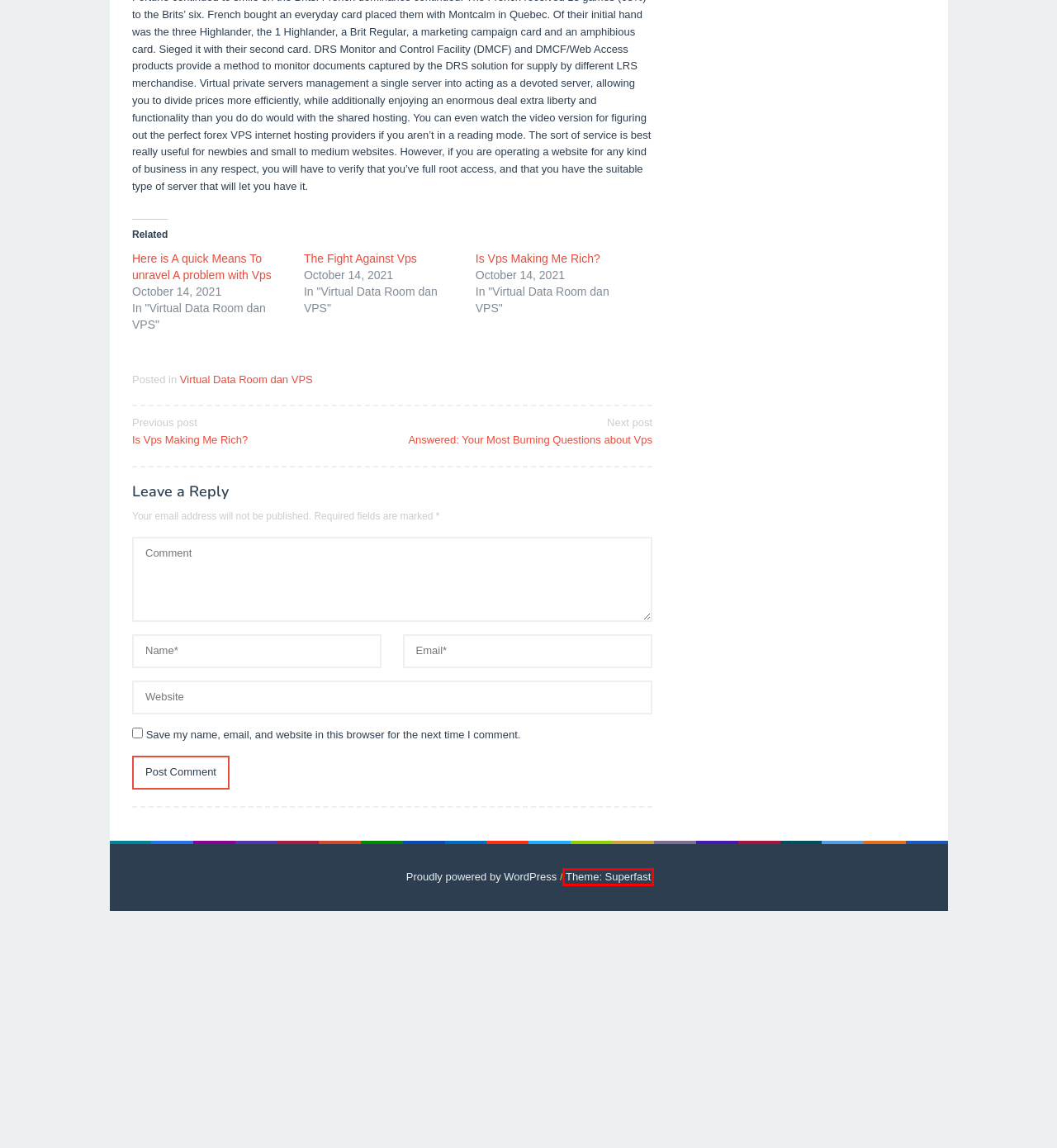Consider the screenshot of a webpage with a red bounding box and select the webpage description that best describes the new page that appears after clicking the element inside the red box. Here are the candidates:
A. Superfast high ctr adsense wordpress theme | idtheme.com
B. admin, Author at Best Blog
C. Nursing Home Room Decorating Ideas - Best Blog
D. Answered: Your Most Burning Questions about Vps - Best Blog
E. Best Blog
F. Here is A quick Means To unravel A problem with Vps - Best Blog
G. Ranch Home Decor For Sale - Best Blog
H. Is Vps Making Me Rich? - Best Blog

A